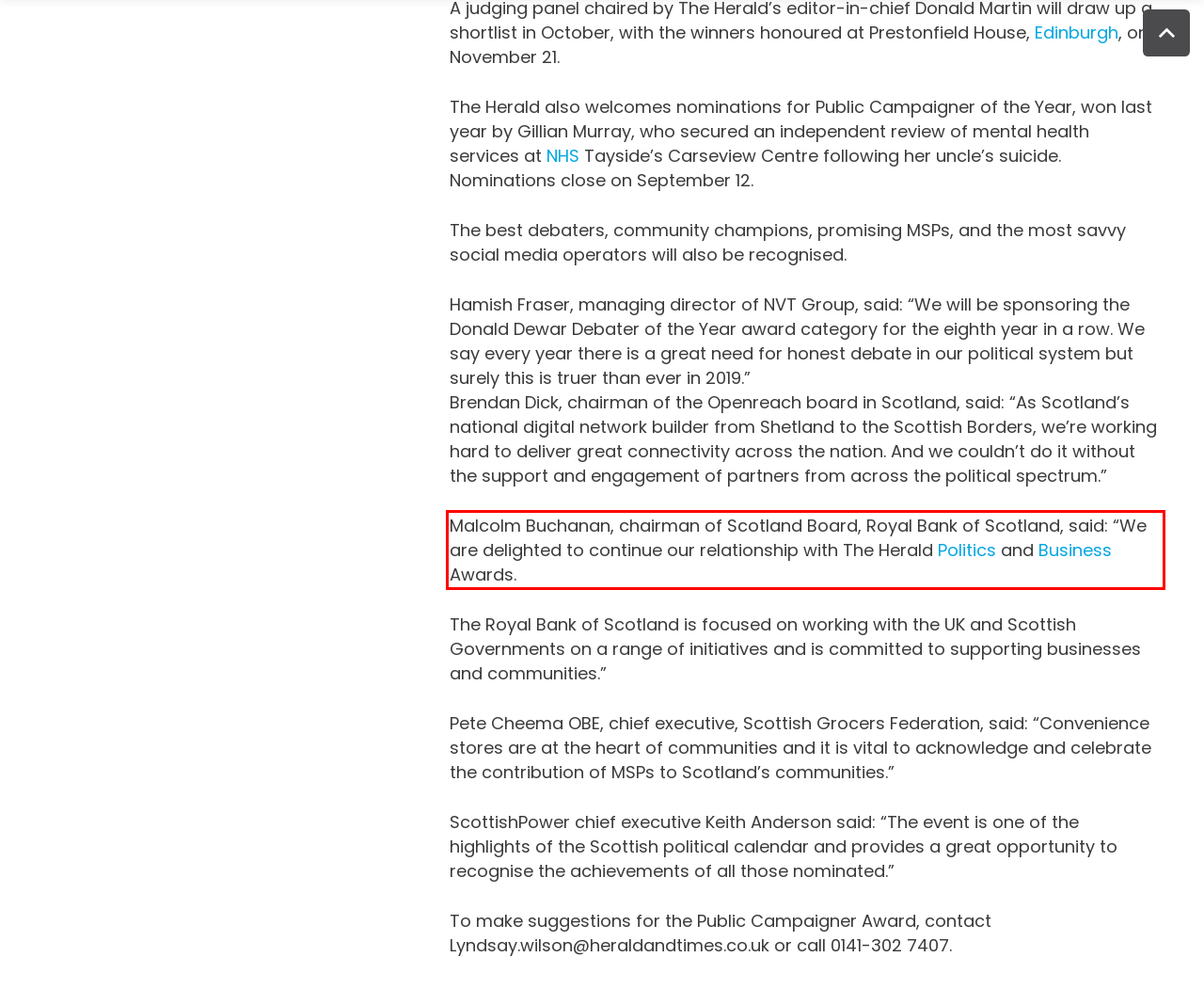Given a screenshot of a webpage, locate the red bounding box and extract the text it encloses.

Malcolm Buchanan, chairman of Scotland Board, Royal Bank of Scotland, said: “We are delighted to continue our relationship with The Herald Politics and Business Awards.